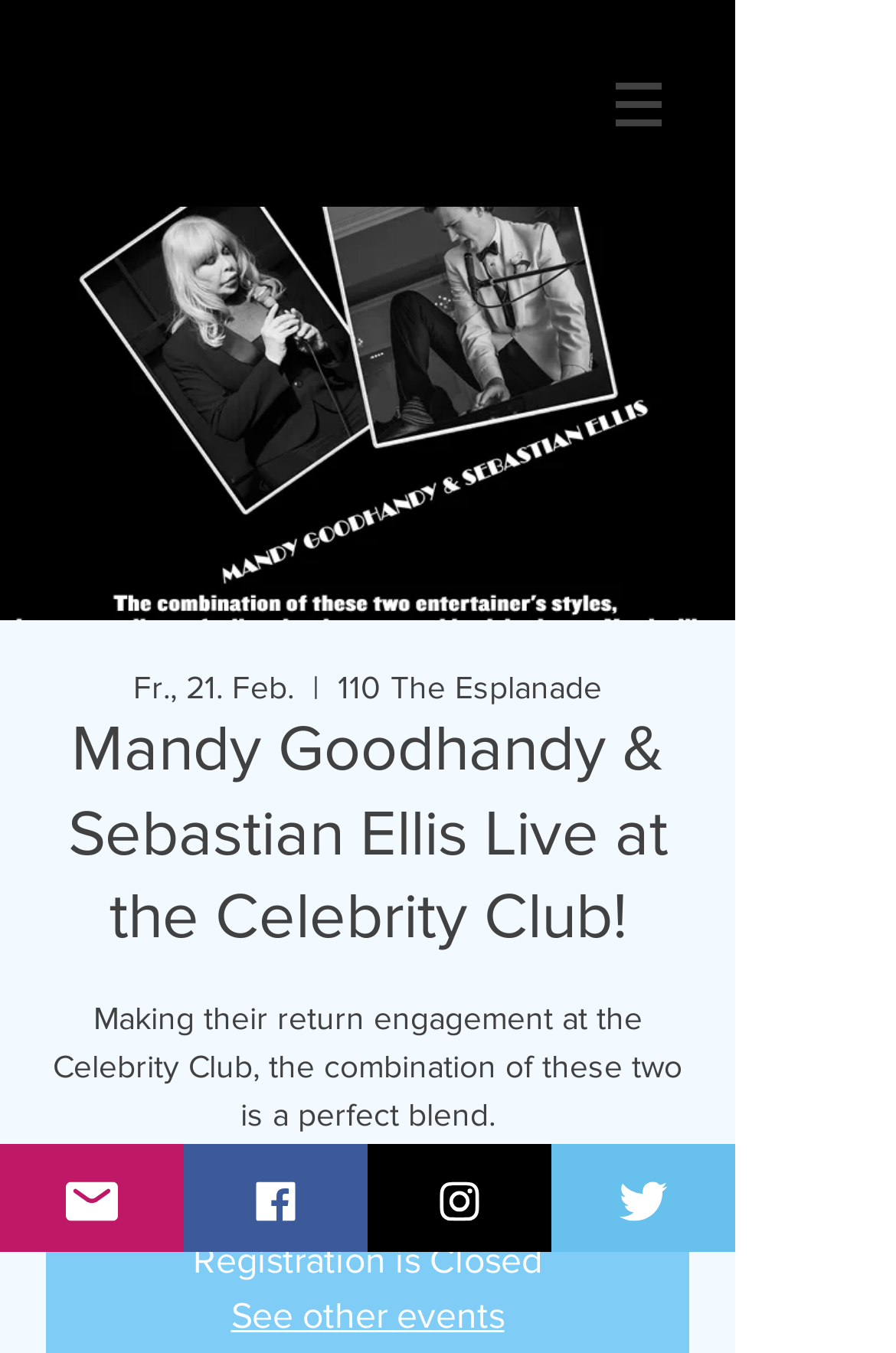Extract the main heading from the webpage content.

Mandy Goodhandy & Sebastian Ellis Live at the Celebrity Club!